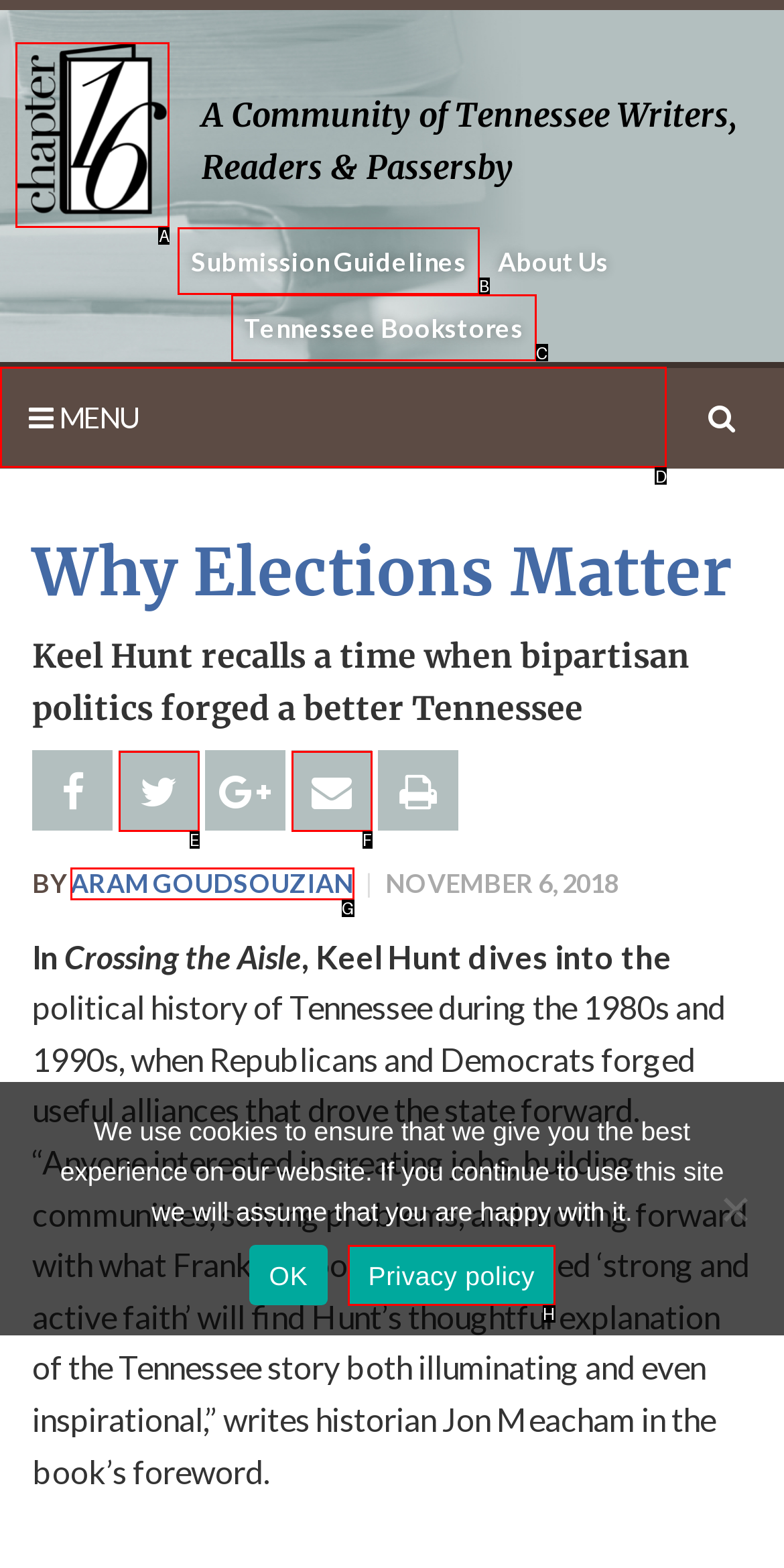Choose the HTML element that should be clicked to achieve this task: Click the 'Chapter 16' link
Respond with the letter of the correct choice.

A